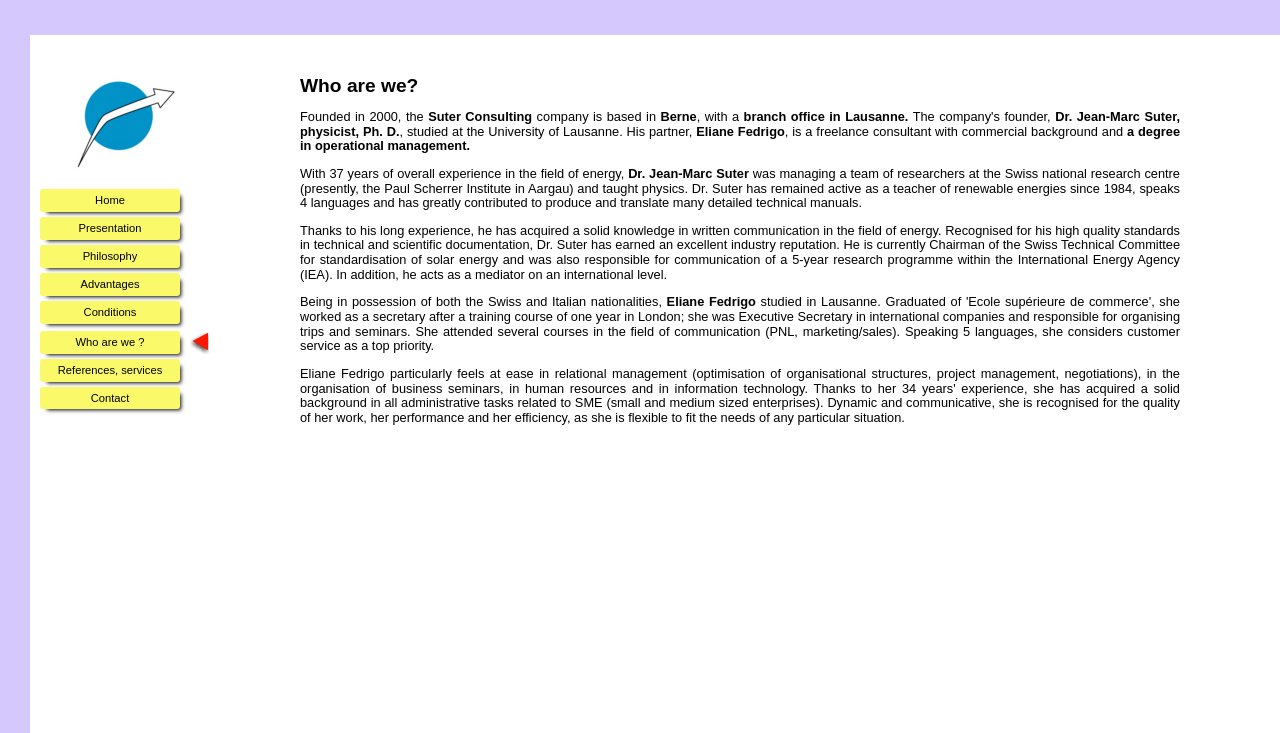Determine the bounding box coordinates of the UI element described by: "parent_node: HOME".

None